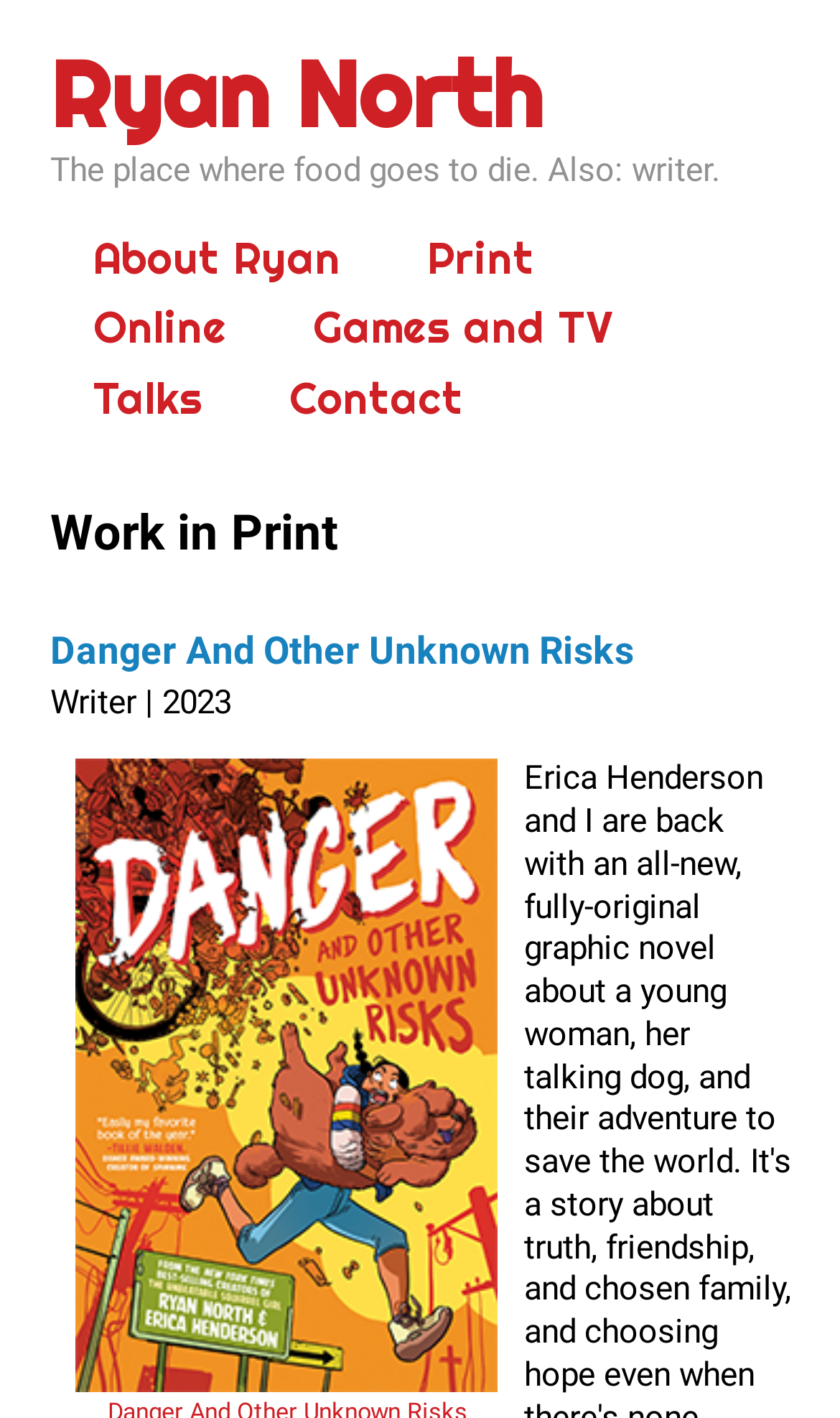Find and specify the bounding box coordinates that correspond to the clickable region for the instruction: "explore Danger And Other Unknown Risks".

[0.091, 0.535, 0.593, 0.982]